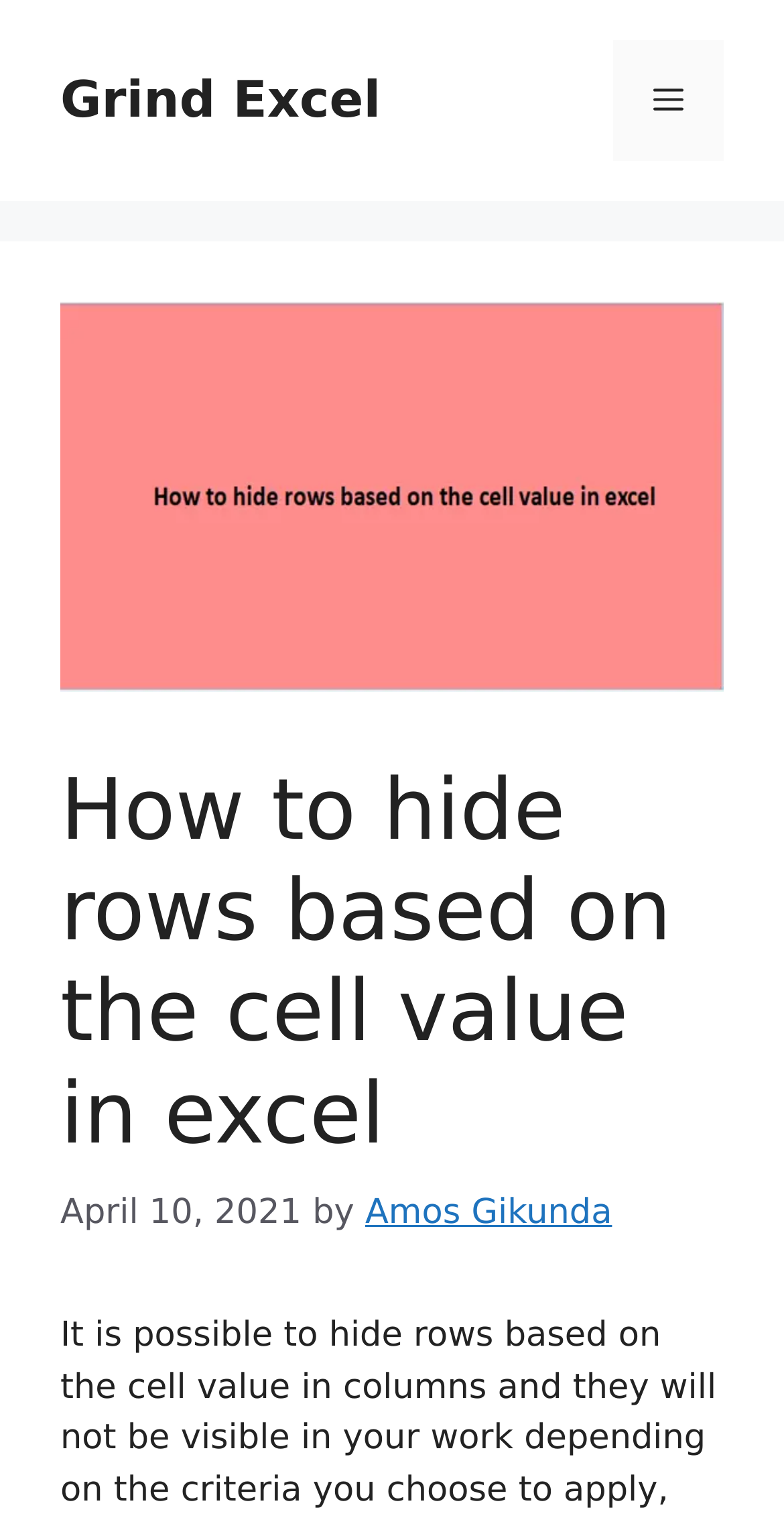Can you find the bounding box coordinates for the UI element given this description: "Amos Gikunda"? Provide the coordinates as four float numbers between 0 and 1: [left, top, right, bottom].

[0.466, 0.782, 0.781, 0.809]